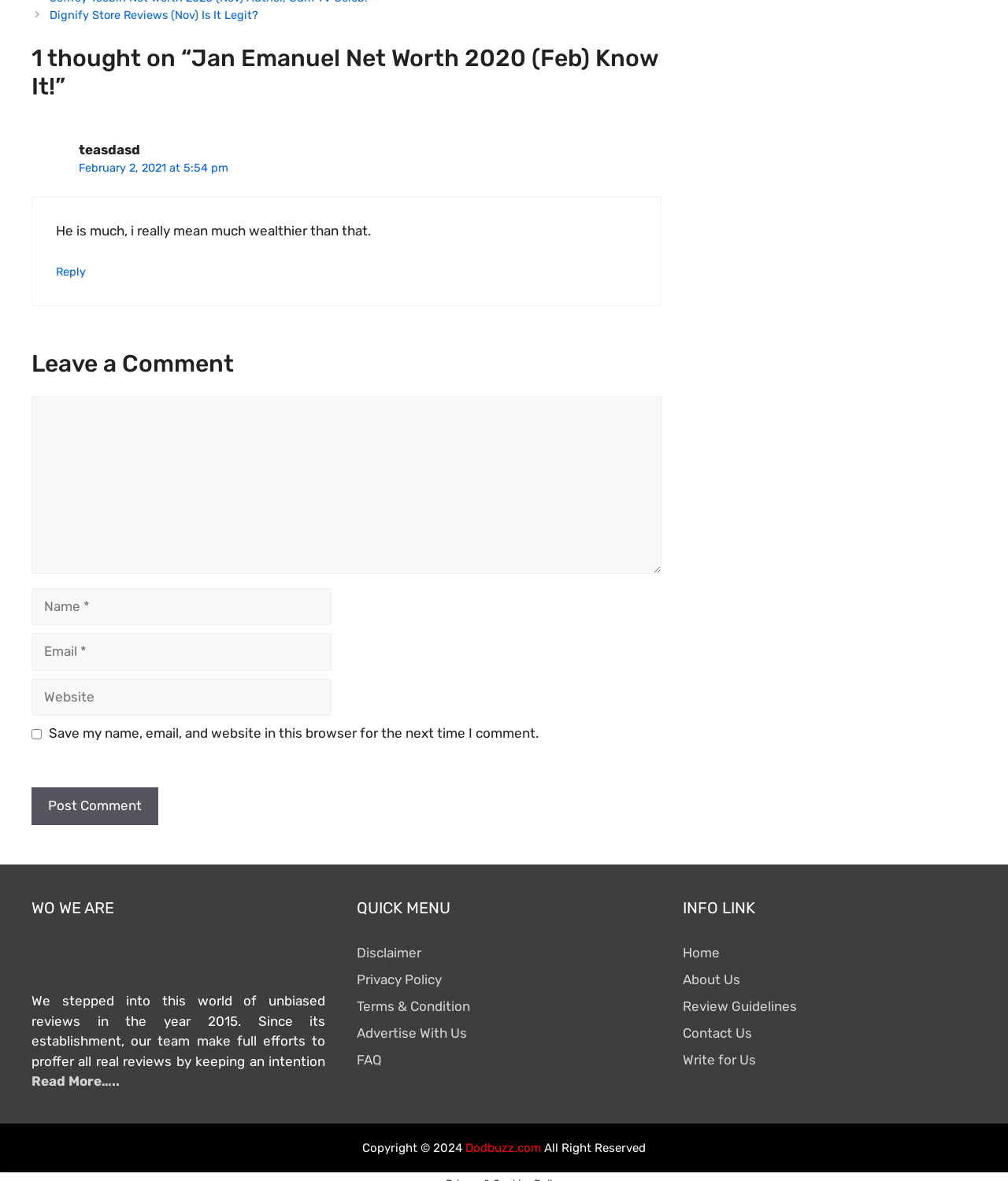Can you identify the bounding box coordinates of the clickable region needed to carry out this instruction: 'Read More…..'? The coordinates should be four float numbers within the range of 0 to 1, stated as [left, top, right, bottom].

[0.031, 0.909, 0.119, 0.922]